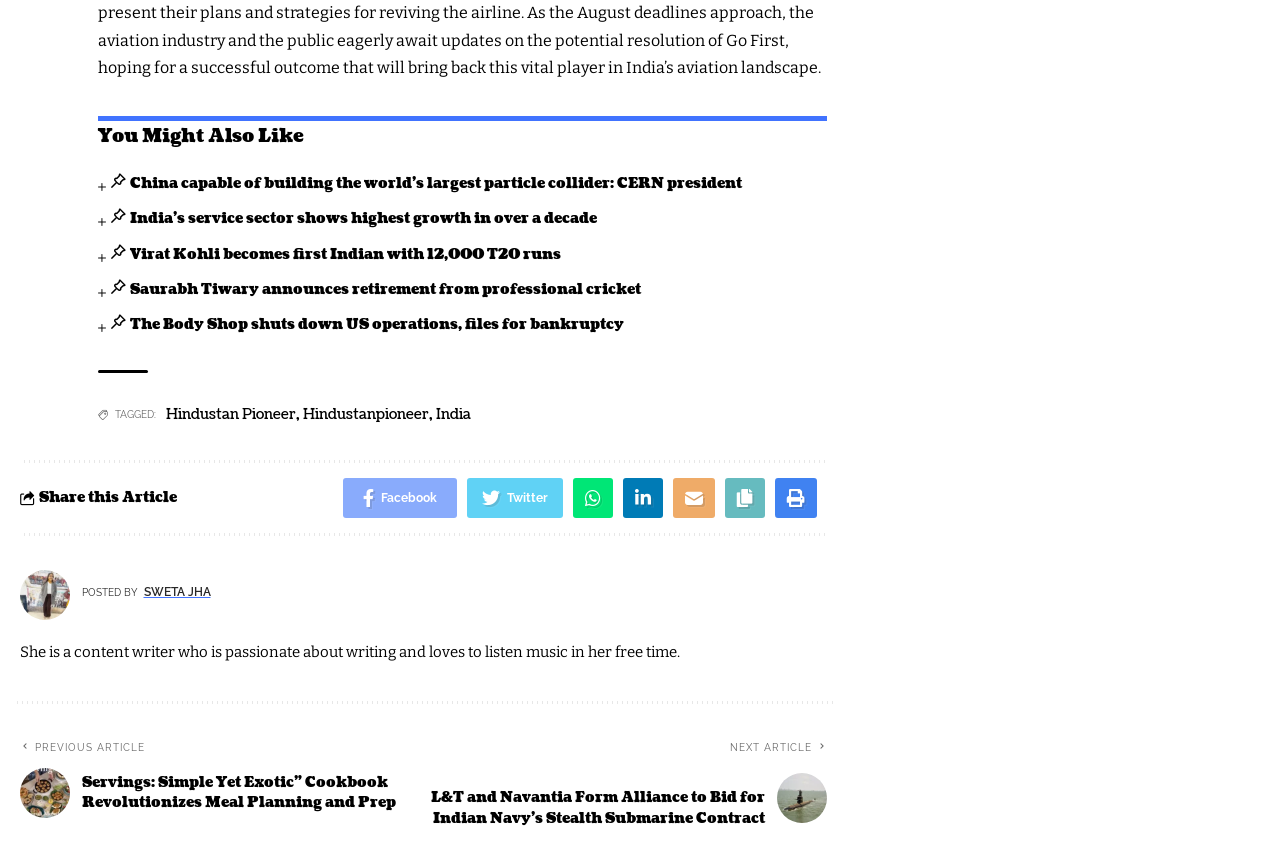Respond with a single word or phrase to the following question: What is the title of the first article?

China capable of building the world’s largest particle collider